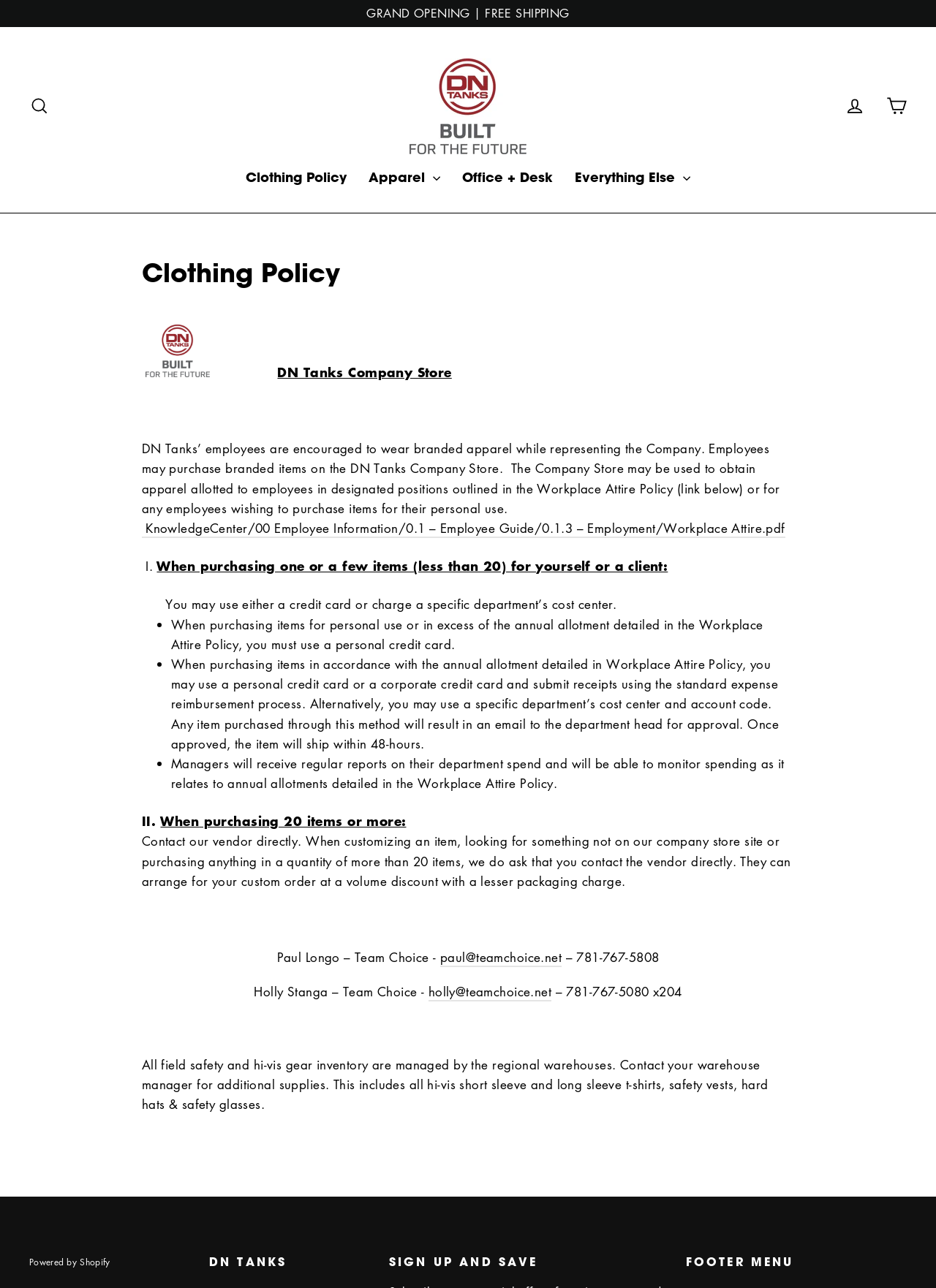What is the name of the company store?
We need a detailed and meticulous answer to the question.

The name of the company store can be found in the StaticText element with the text 'DN Tanks Company Store' located at [0.296, 0.281, 0.483, 0.296]. This element is a child of the main element and is located near the top of the page.